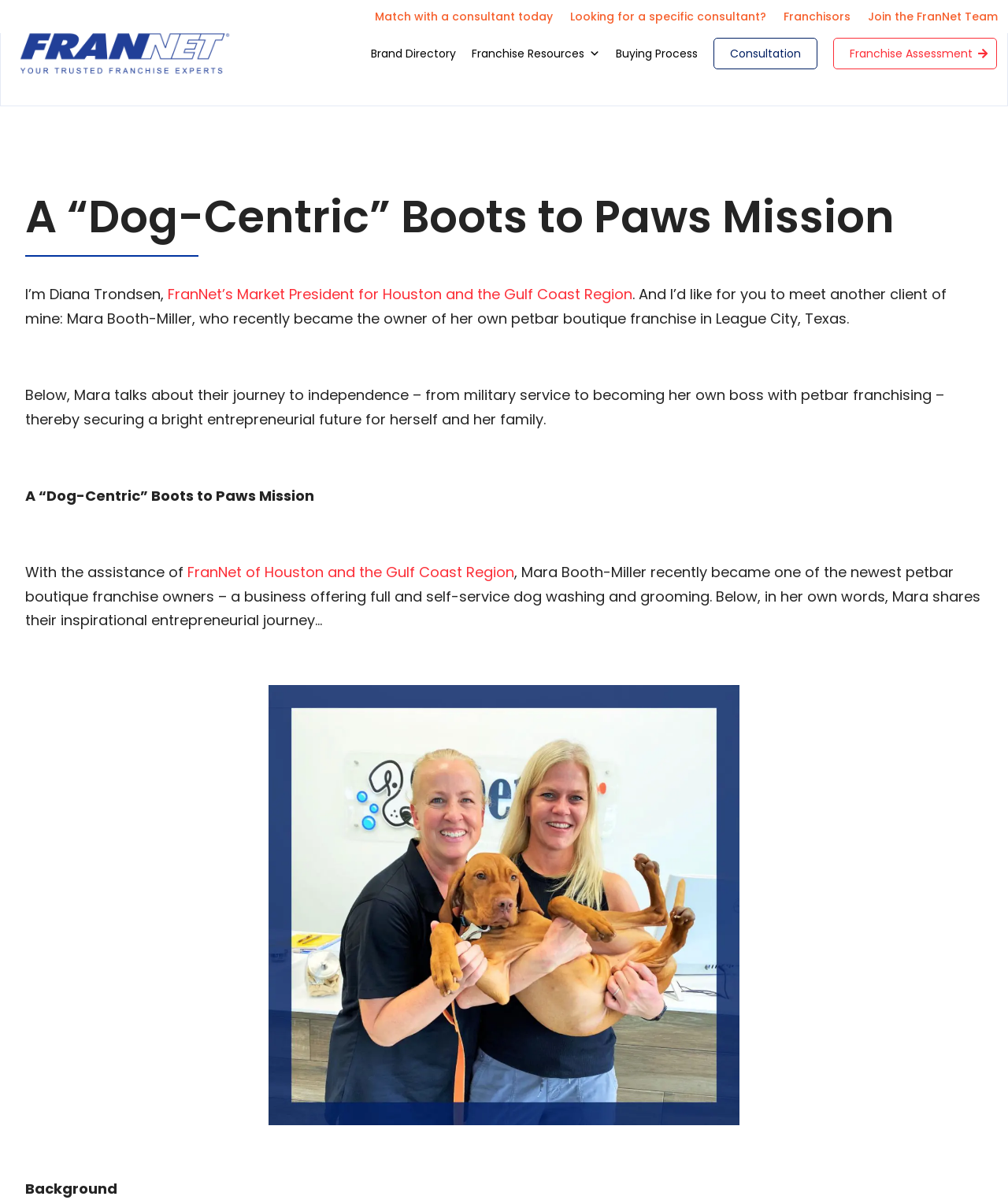What is Diana Trondsen's role?
Refer to the image and offer an in-depth and detailed answer to the question.

According to the webpage, Diana Trondsen is FranNet's Market President for Houston and the Gulf Coast Region, as mentioned in the text 'I’m Diana Trondsen, FranNet’s Market President for Houston and the Gulf Coast Region.'